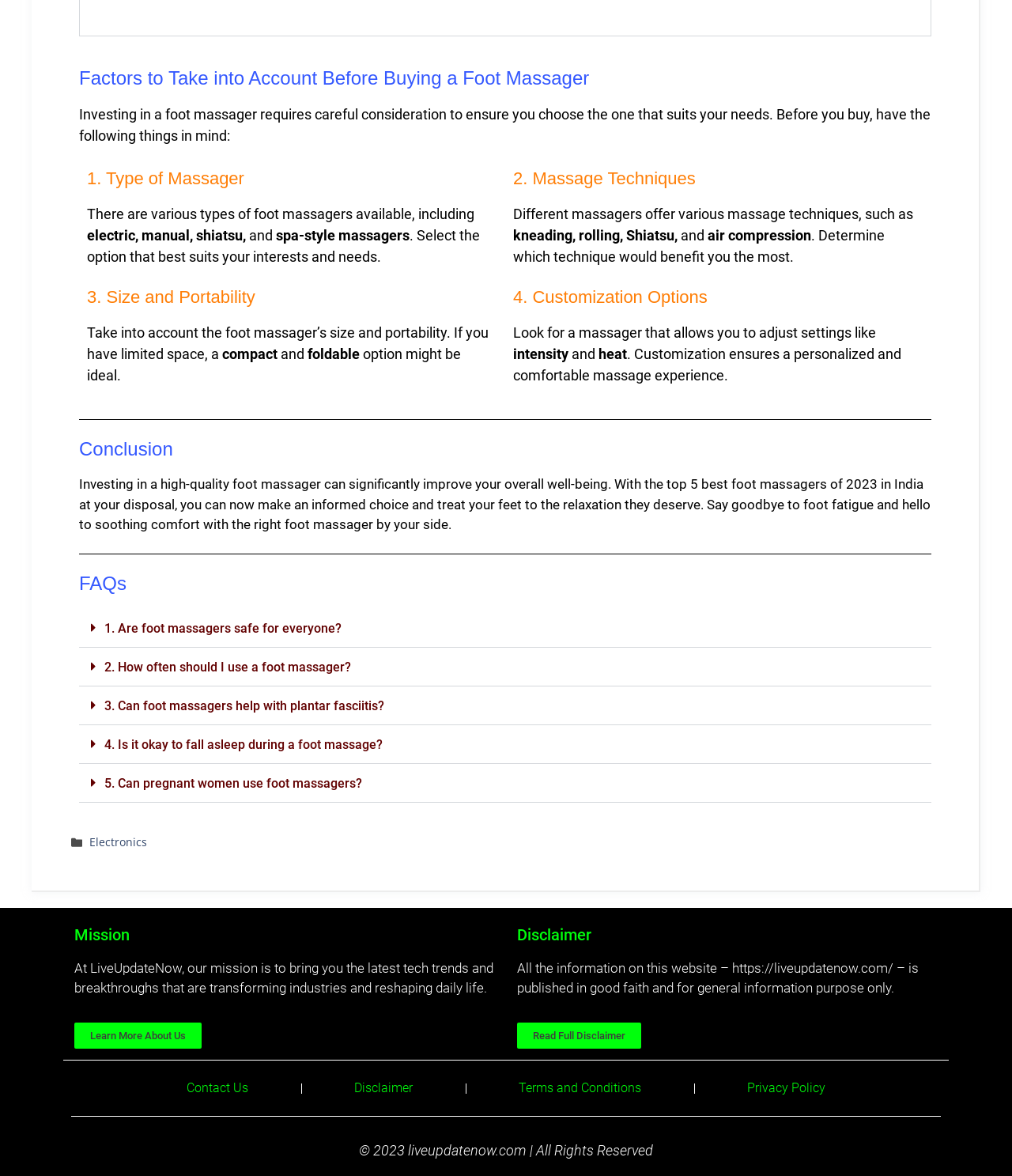Predict the bounding box of the UI element that fits this description: "Disclaimer".

[0.311, 0.91, 0.447, 0.936]